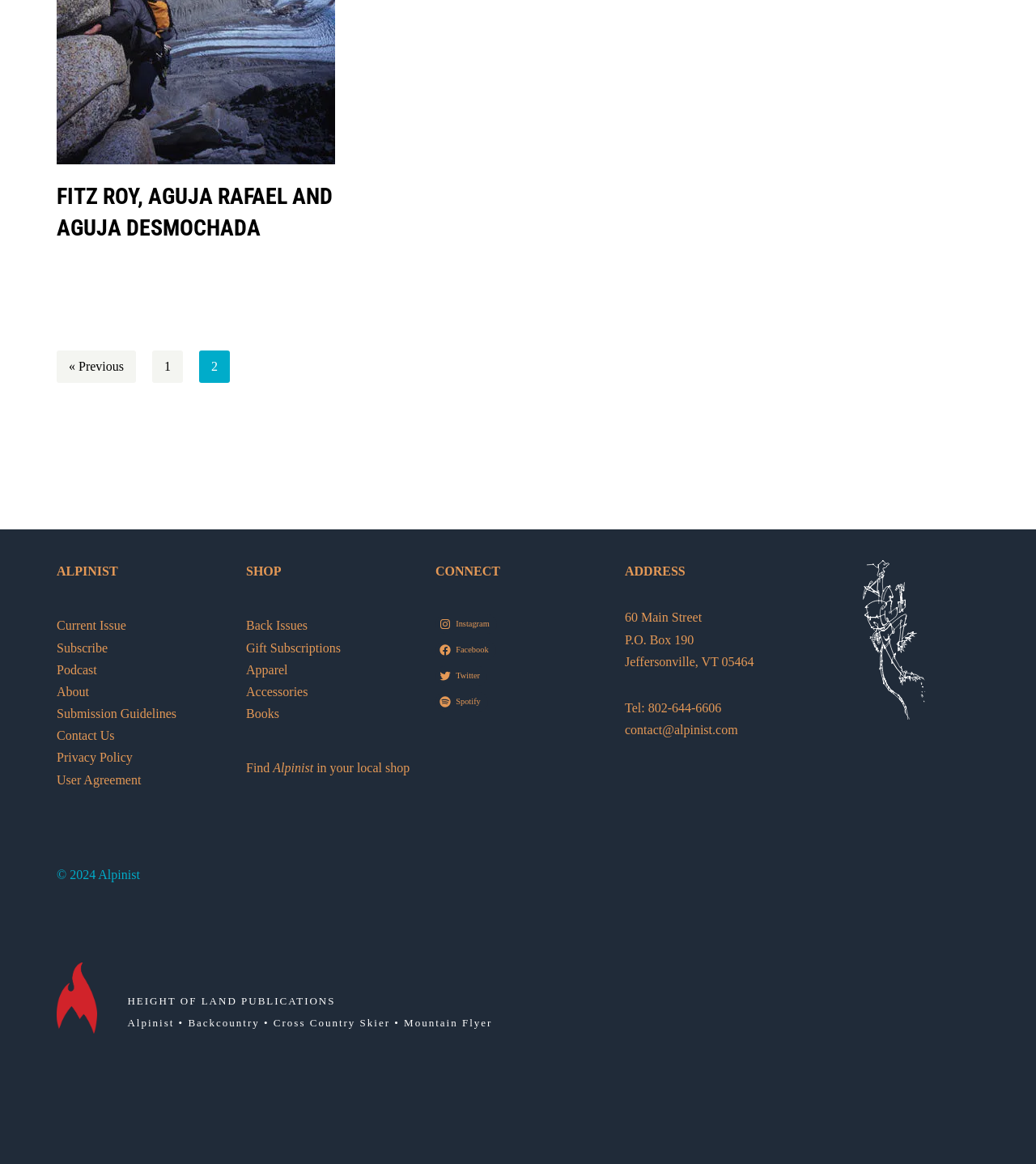What is the name of the publication company?
Please provide a detailed answer to the question.

I found the answer by looking at the link element with the text 'HEIGHT OF LAND PUBLICATIONS' which is located at the bottom of the webpage.